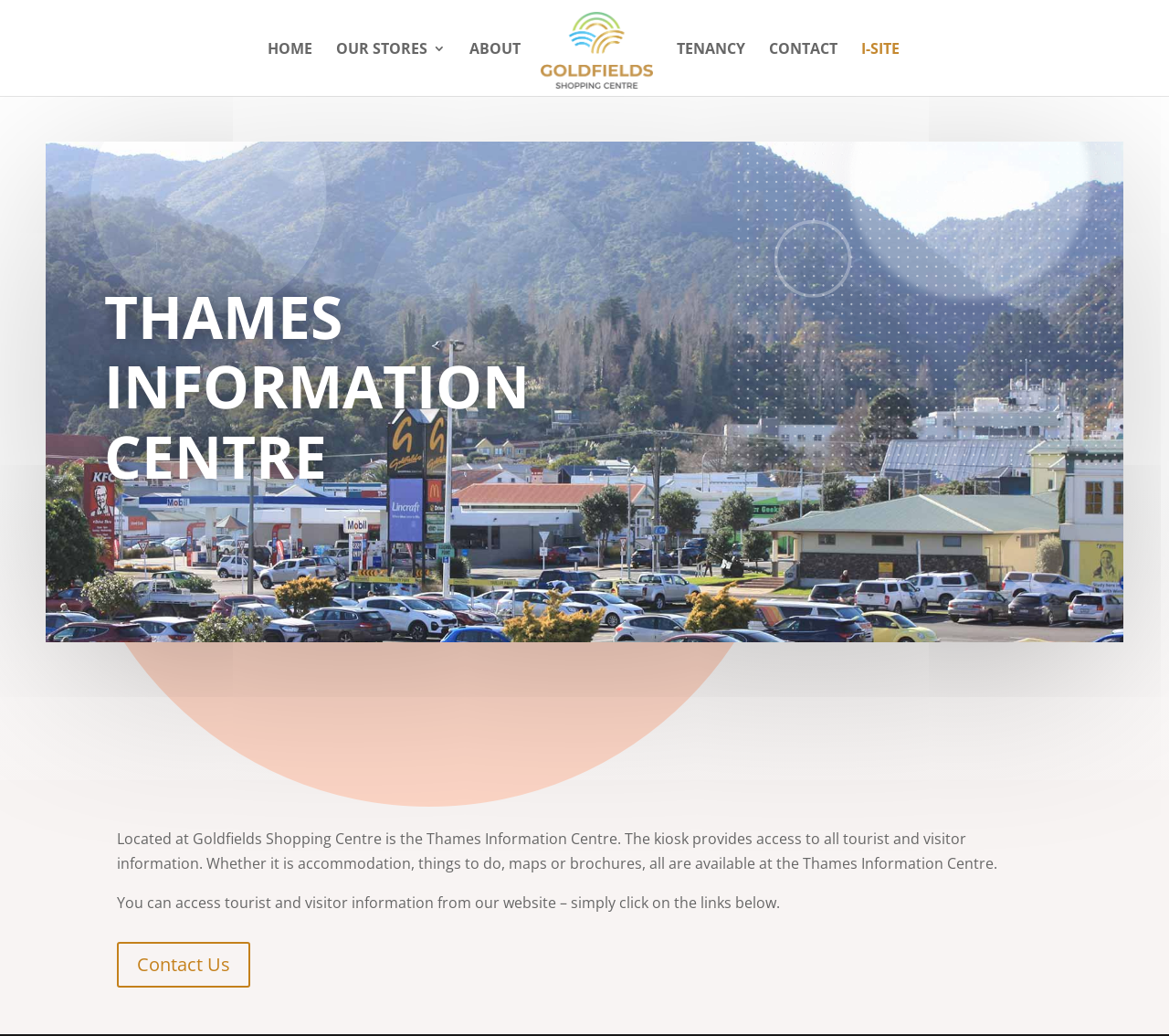What is the name of the shopping centre?
Please provide a full and detailed response to the question.

I found the answer by looking at the link with the text 'Goldfields Shopping Centre' which is located at the top of the webpage, and also by reading the static text that mentions 'Located at Goldfields Shopping Centre is the Thames Information Centre'.